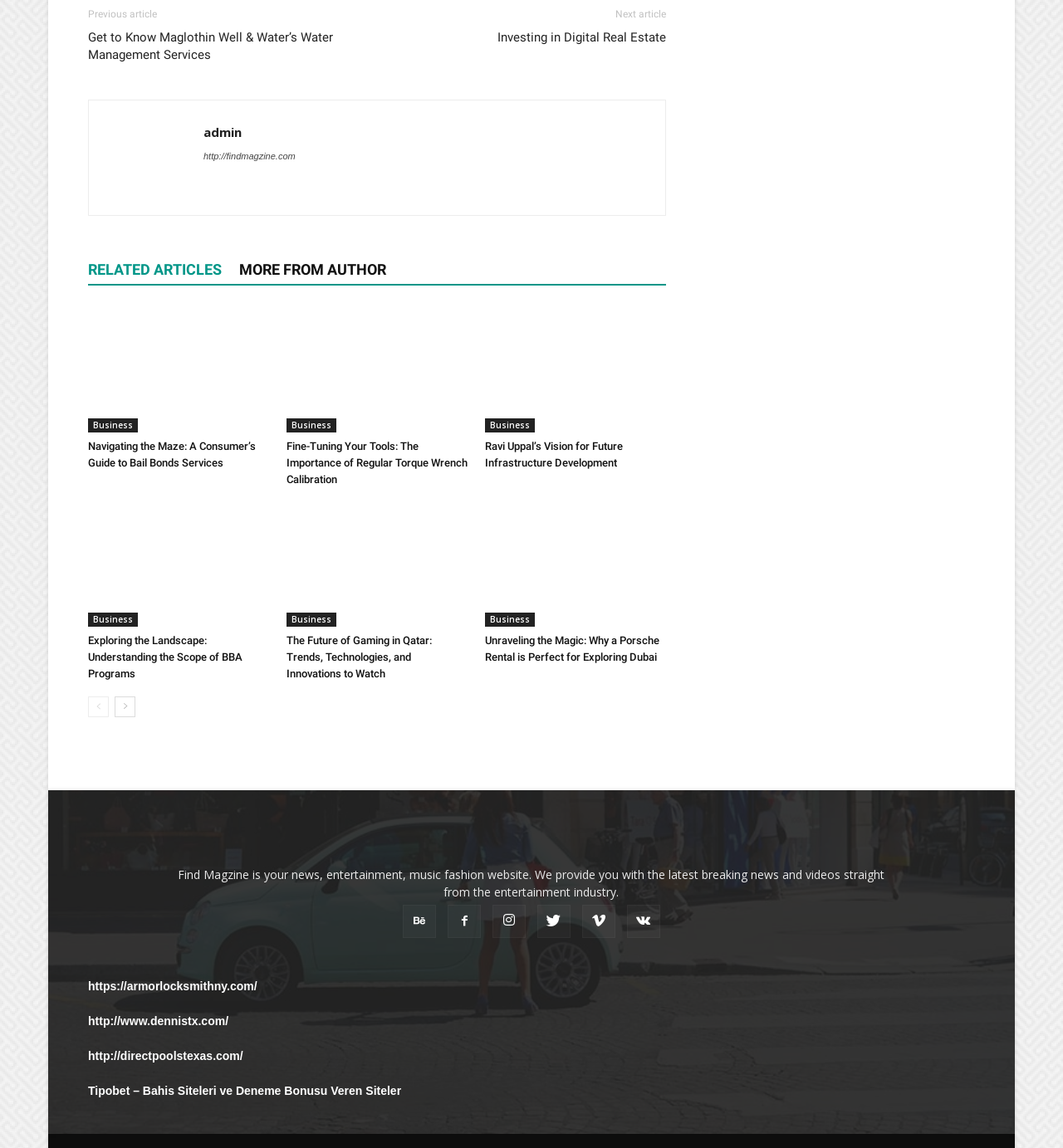How many images are there in the related articles section?
Please use the image to deliver a detailed and complete answer.

I counted the number of image elements under the 'RELATED ARTICLES MORE FROM AUTHOR' heading, and there are 6 images.